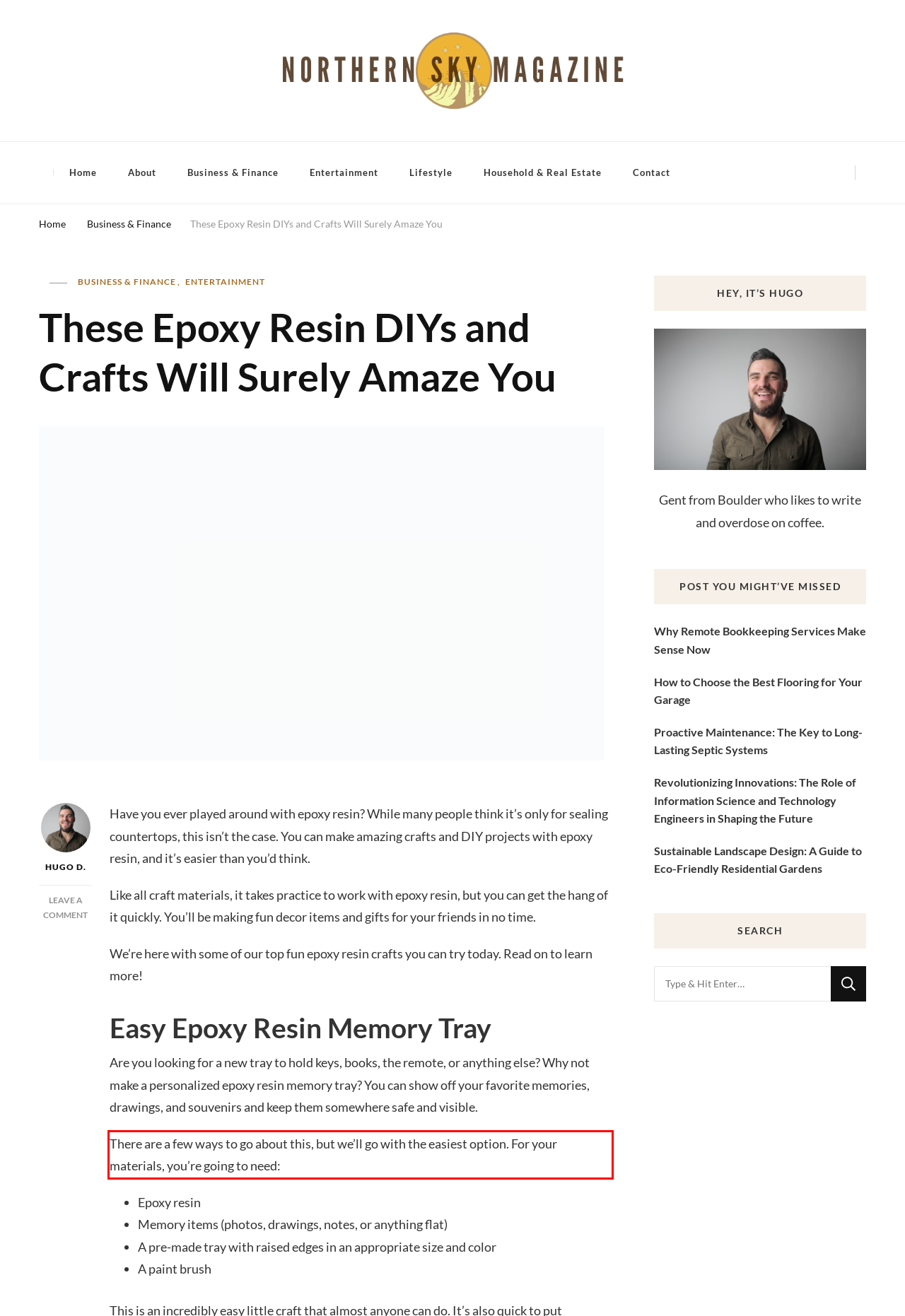Perform OCR on the text inside the red-bordered box in the provided screenshot and output the content.

There are a few ways to go about this, but we’ll go with the easiest option. For your materials, you’re going to need: